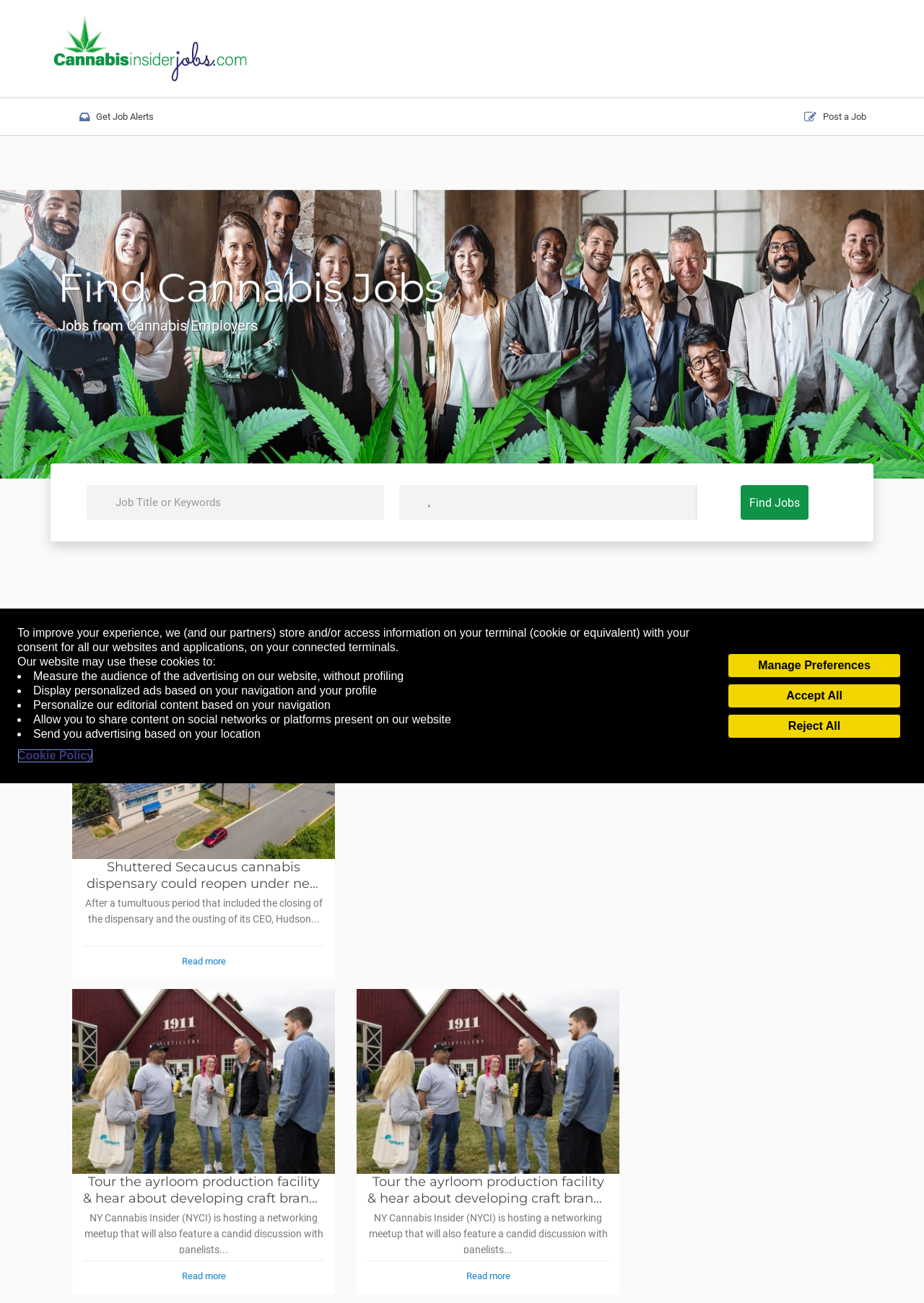What type of events does NY Cannabis Insider host?
Refer to the screenshot and deliver a thorough answer to the question presented.

According to the webpage, NY Cannabis Insider hosts unique and interactive business-to-business events across the state that bring together business owners, entrepreneurs, and professionals in the cannabis industry.